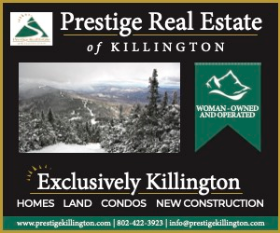Please give a succinct answer to the question in one word or phrase:
What is highlighted by the green banner?

WOMAN-OWNED AND OPERATED